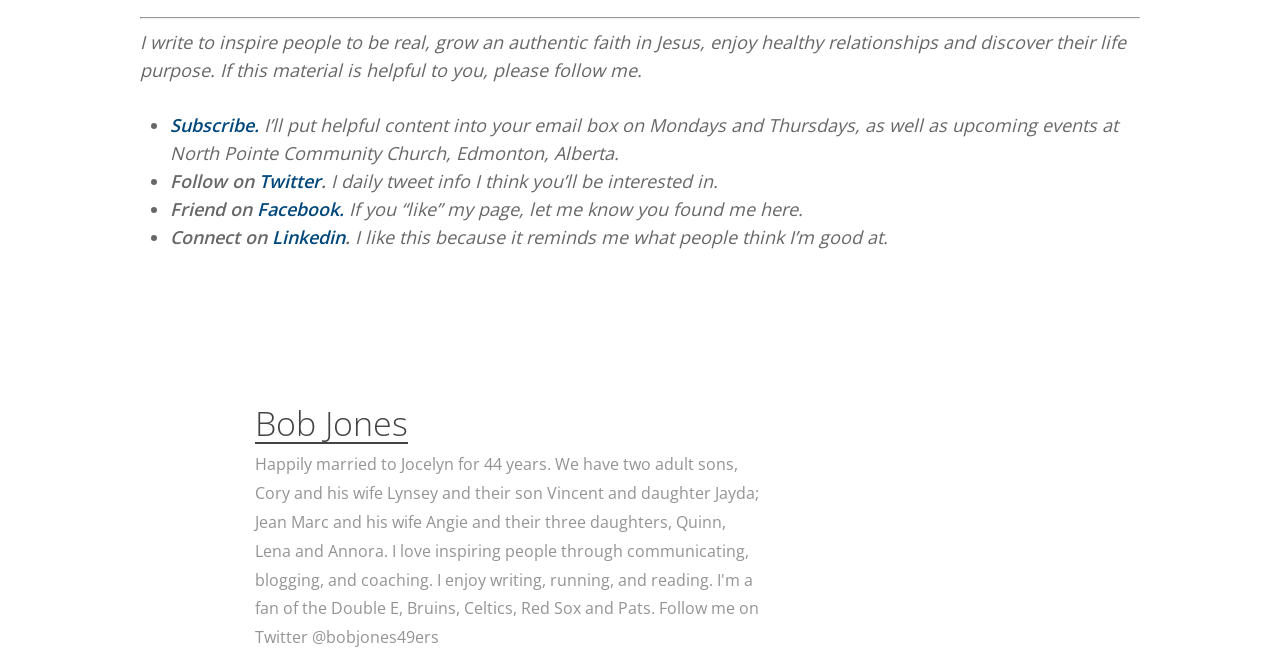What social media platforms can you follow the author on?
Please give a detailed and elaborate answer to the question.

The author provides links to follow them on Twitter, Facebook, and Linkedin, as indicated by the link elements with IDs 744, 752, and 758, respectively.